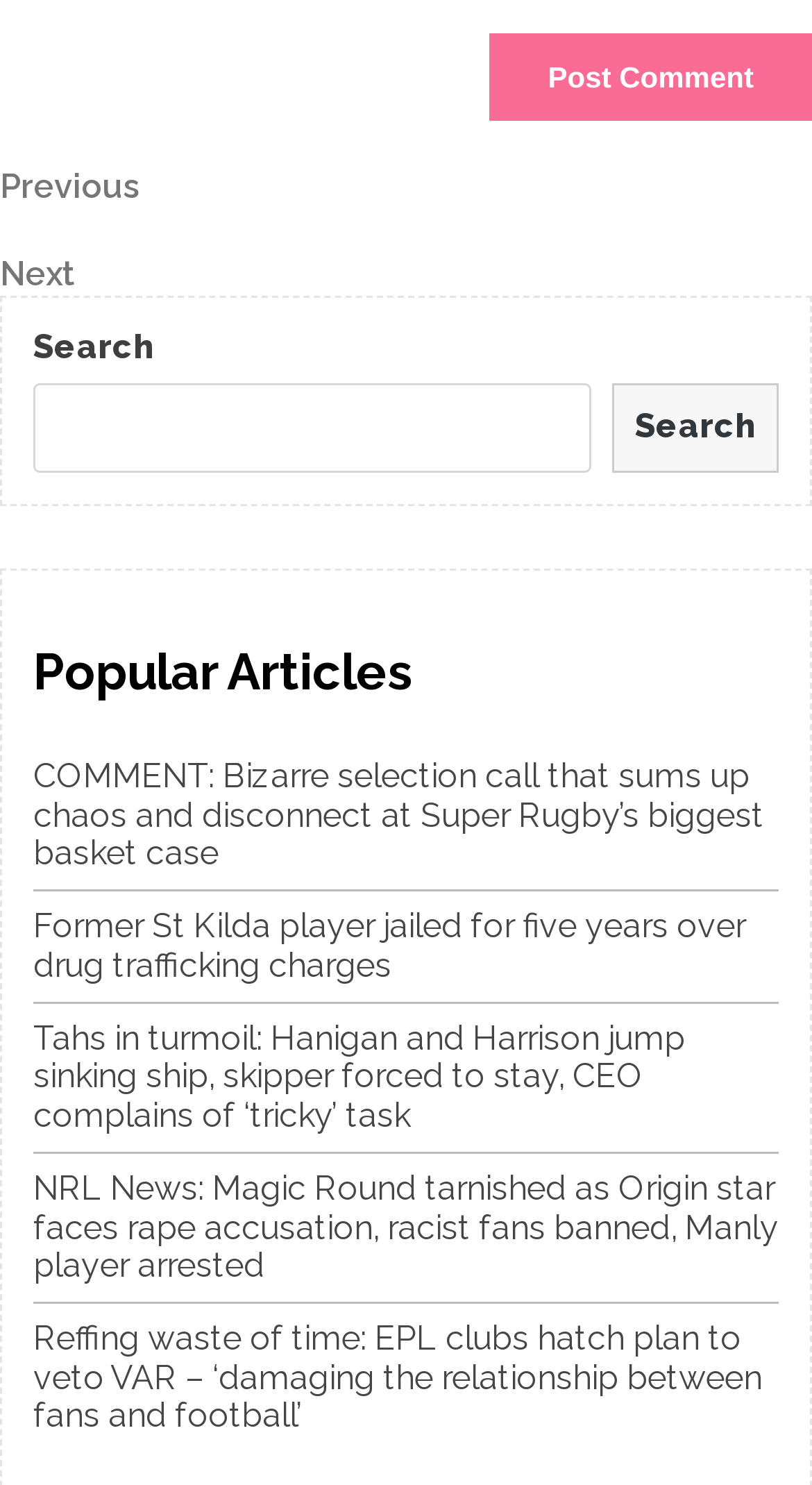Find the coordinates for the bounding box of the element with this description: "Next PostNext".

[0.0, 0.173, 1.0, 0.199]